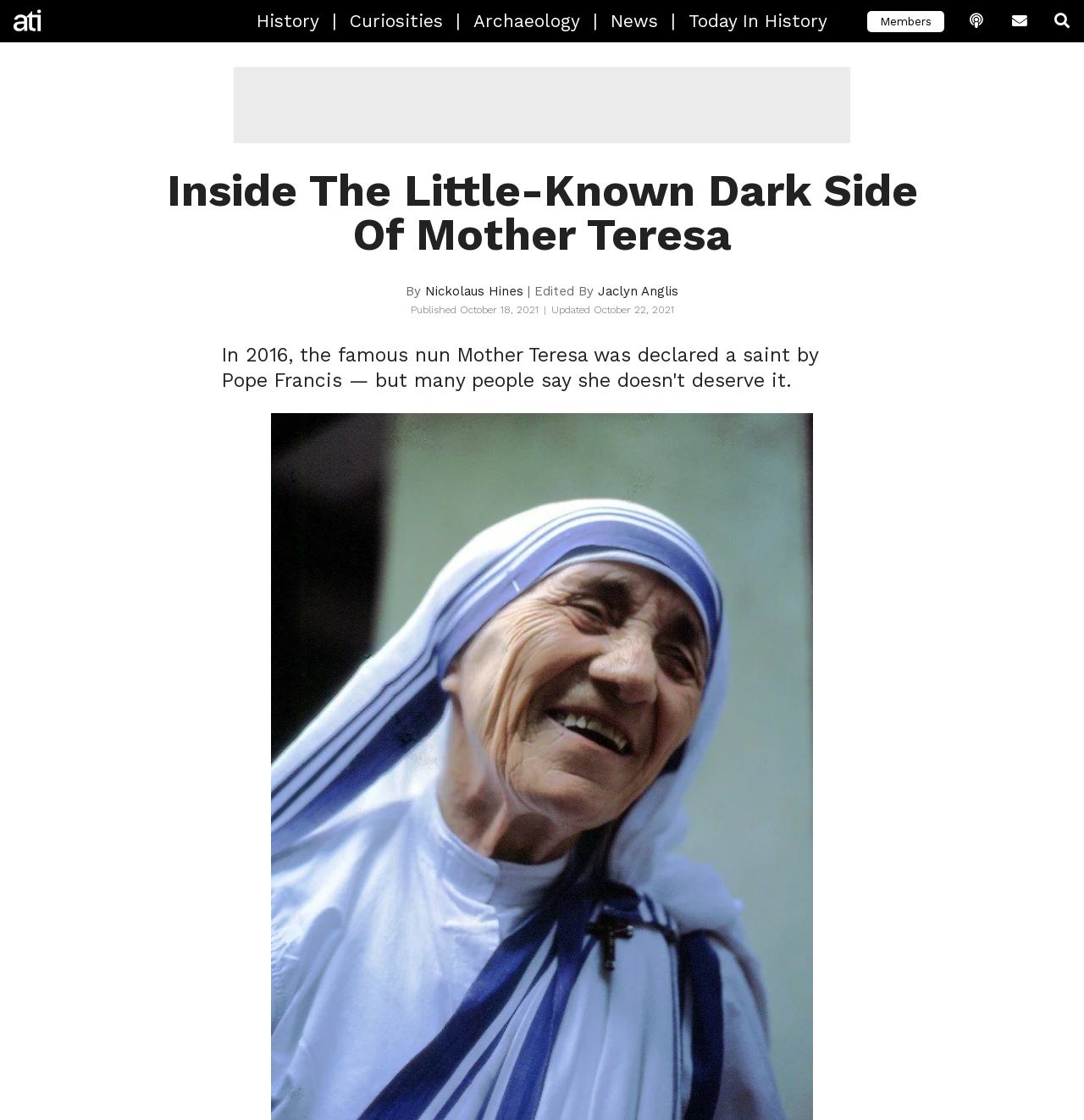From the element description: "All That's Interesting", extract the bounding box coordinates of the UI element. The coordinates should be expressed as four float numbers between 0 and 1, in the order [left, top, right, bottom].

[0.0, 0.0, 0.156, 0.038]